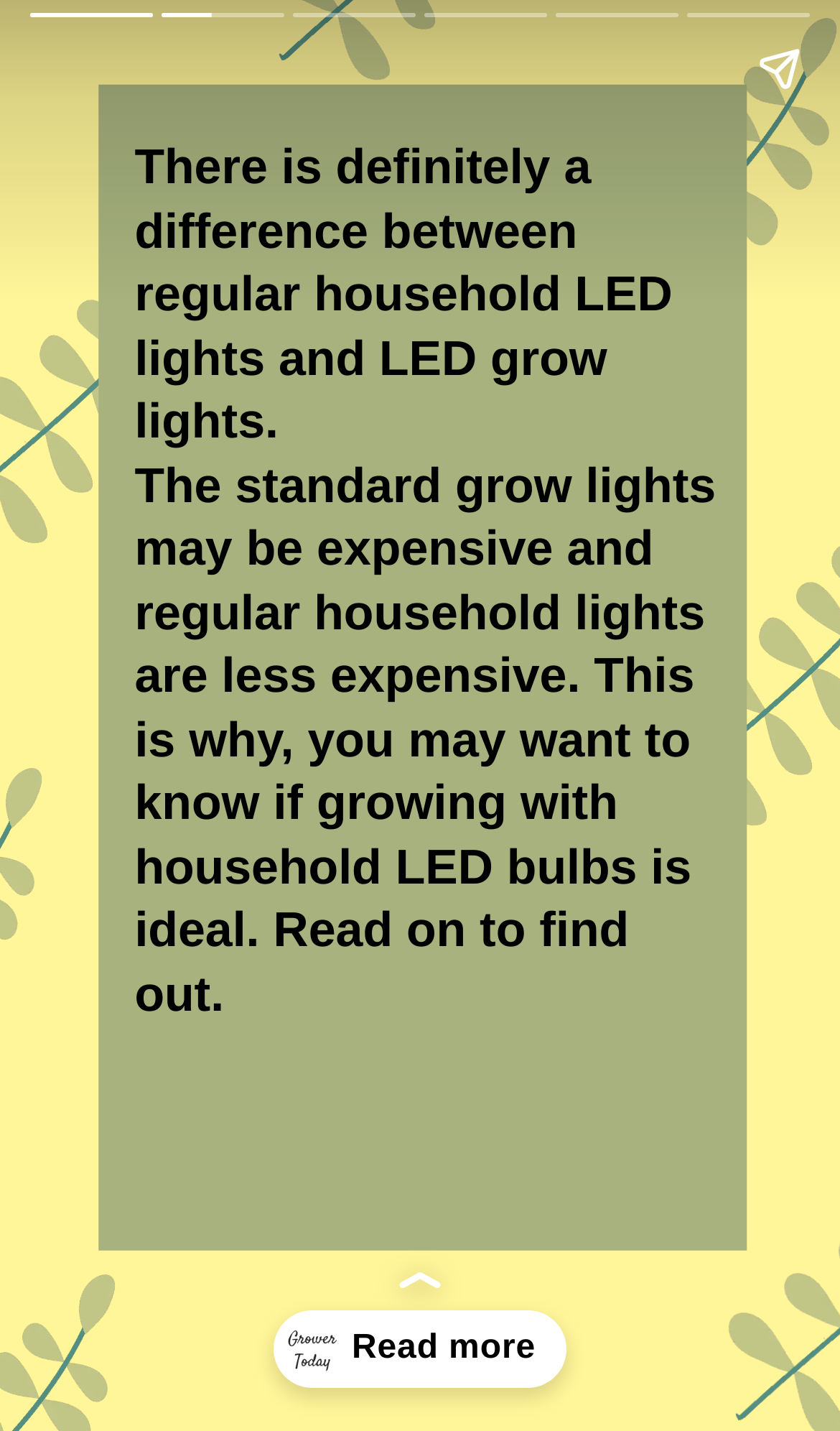Answer in one word or a short phrase: 
How many navigation buttons are there on this webpage?

4